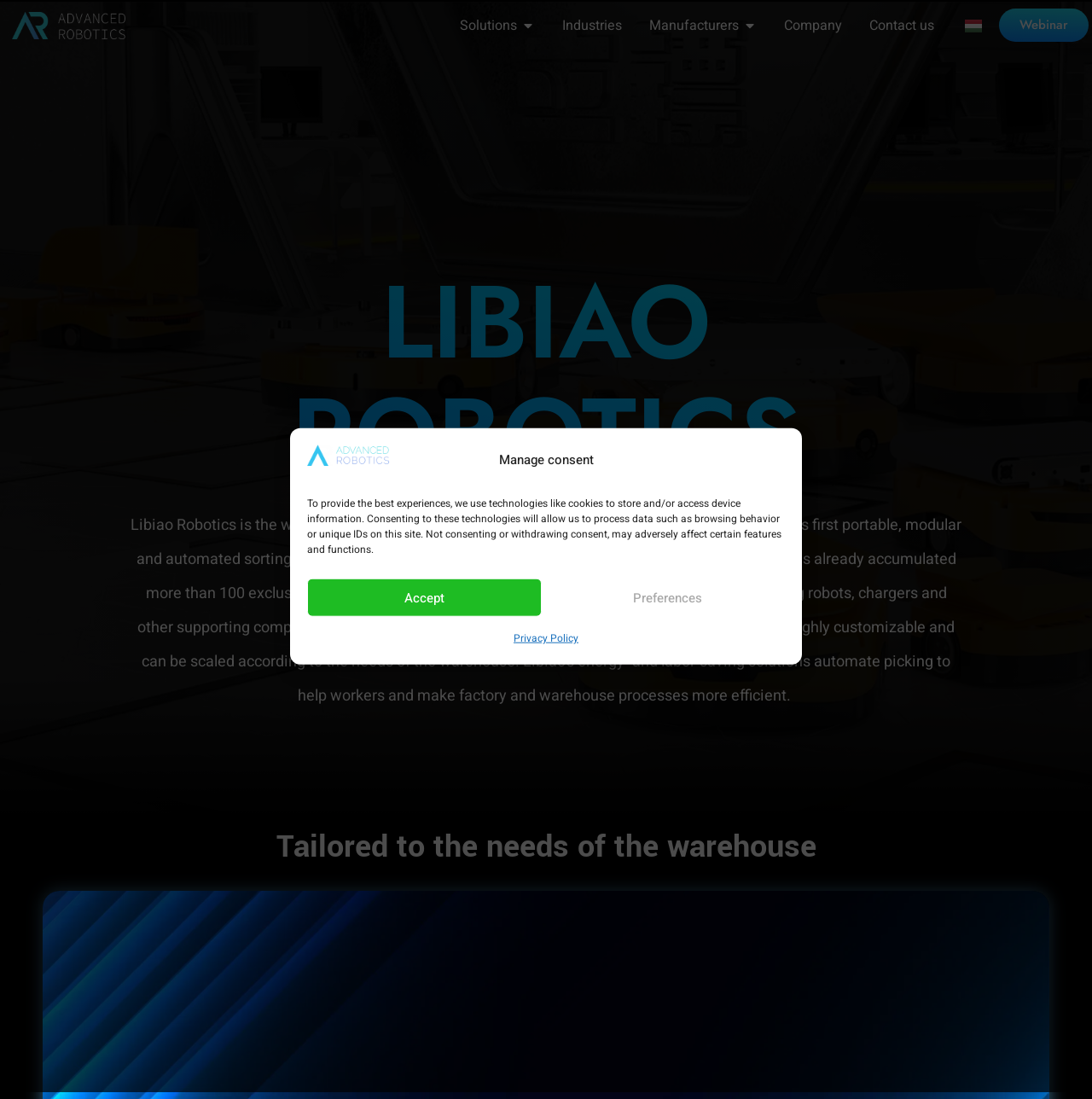What is the language option available on the webpage?
Look at the image and answer the question with a single word or phrase.

Magyar